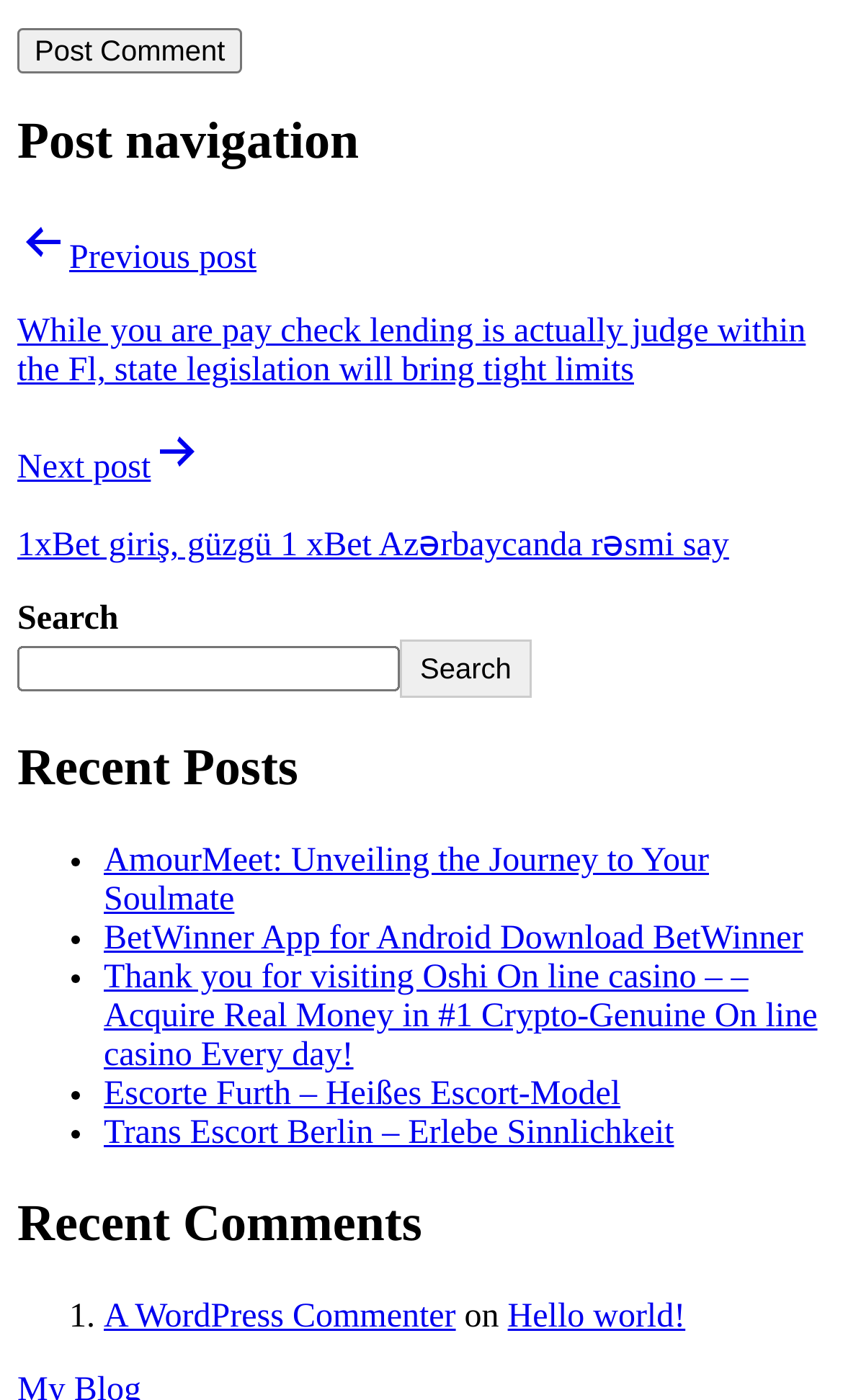What is the purpose of the button at the top?
Based on the image content, provide your answer in one word or a short phrase.

Post Comment